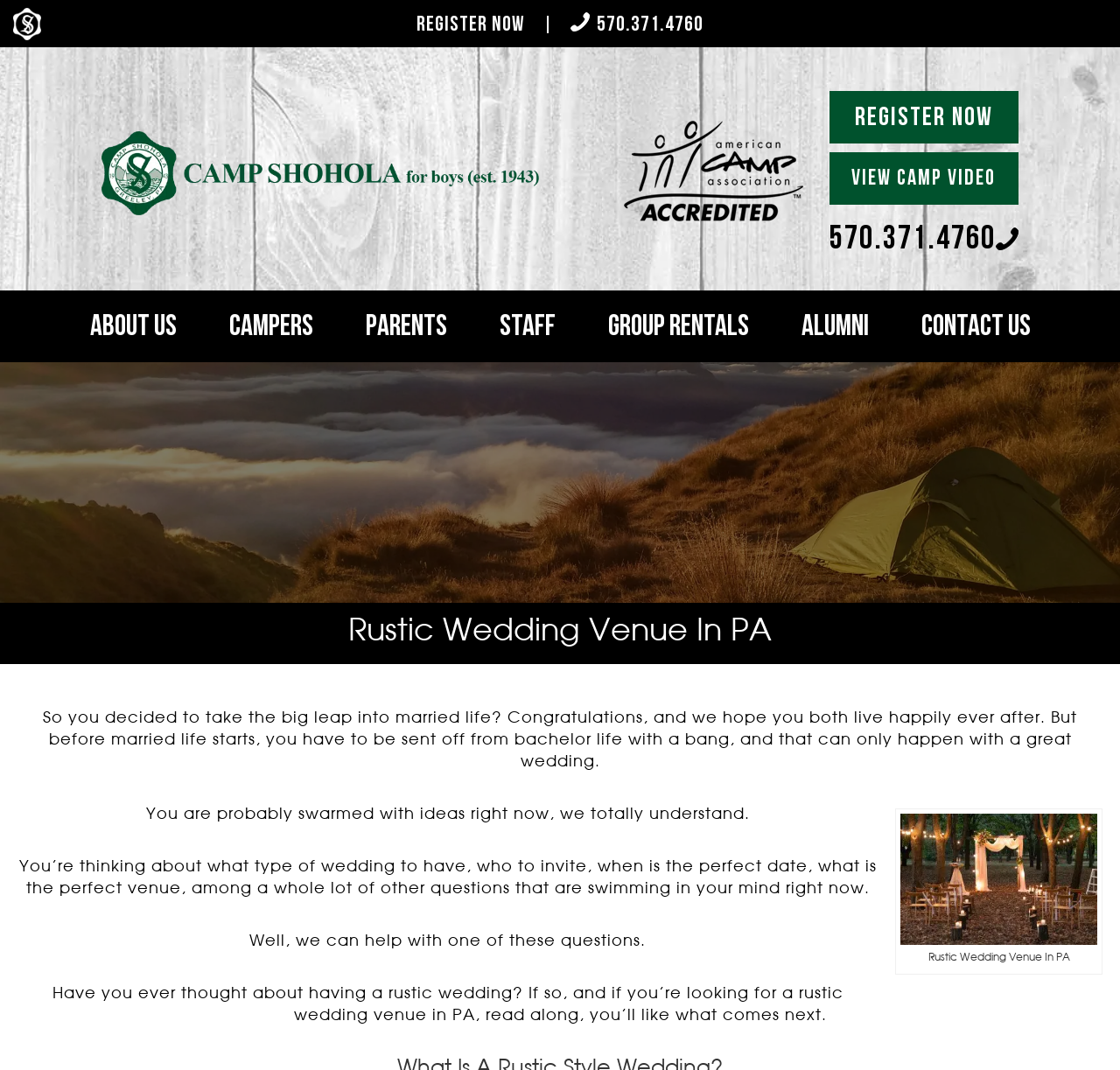What is the purpose of the webpage?
Please provide an in-depth and detailed response to the question.

The webpage provides information about Camp Shohola as a rustic wedding venue in PA, suggesting that its primary purpose is to promote the venue to potential customers.